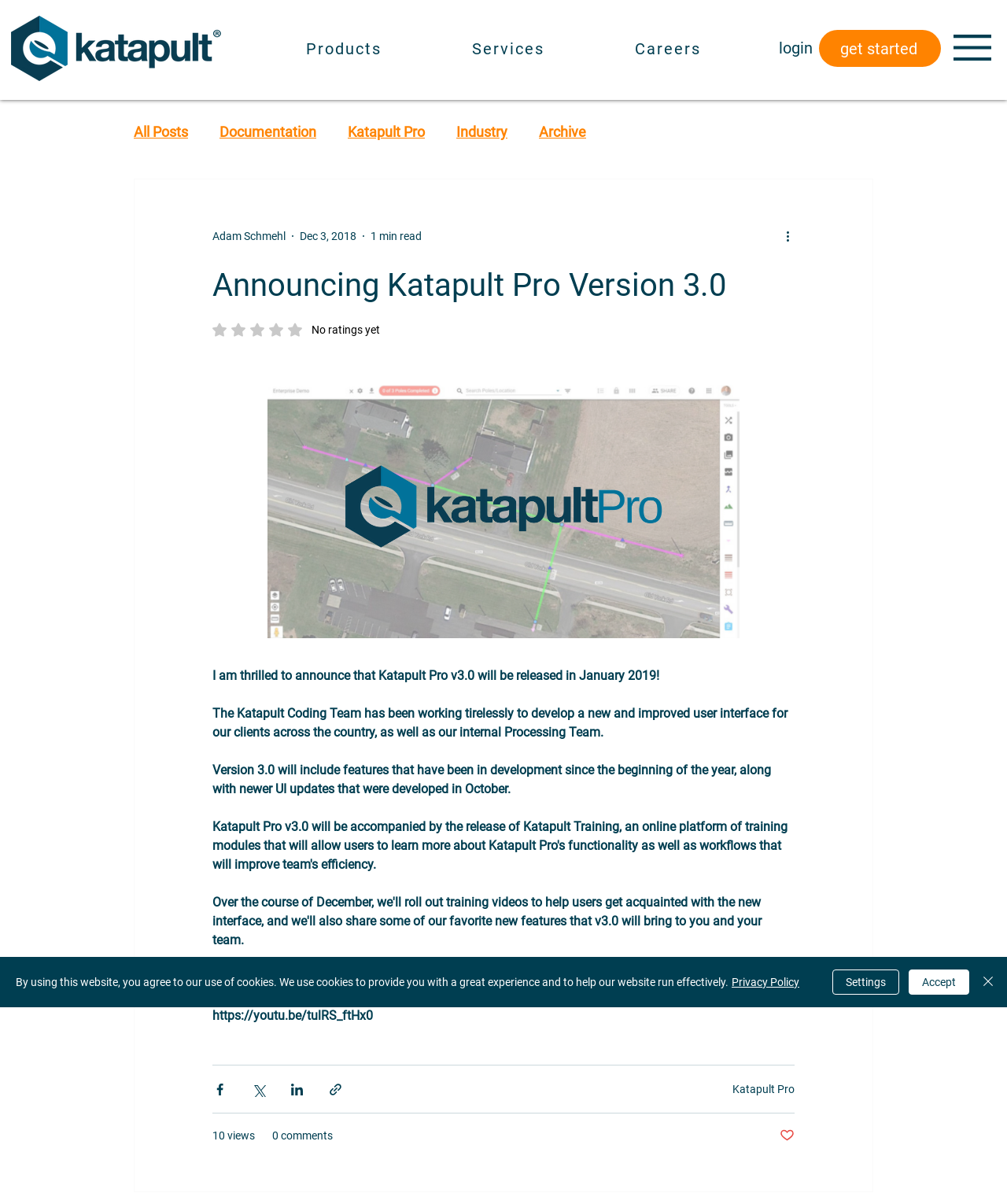Please identify and generate the text content of the webpage's main heading.

Announcing Katapult Pro Version 3.0